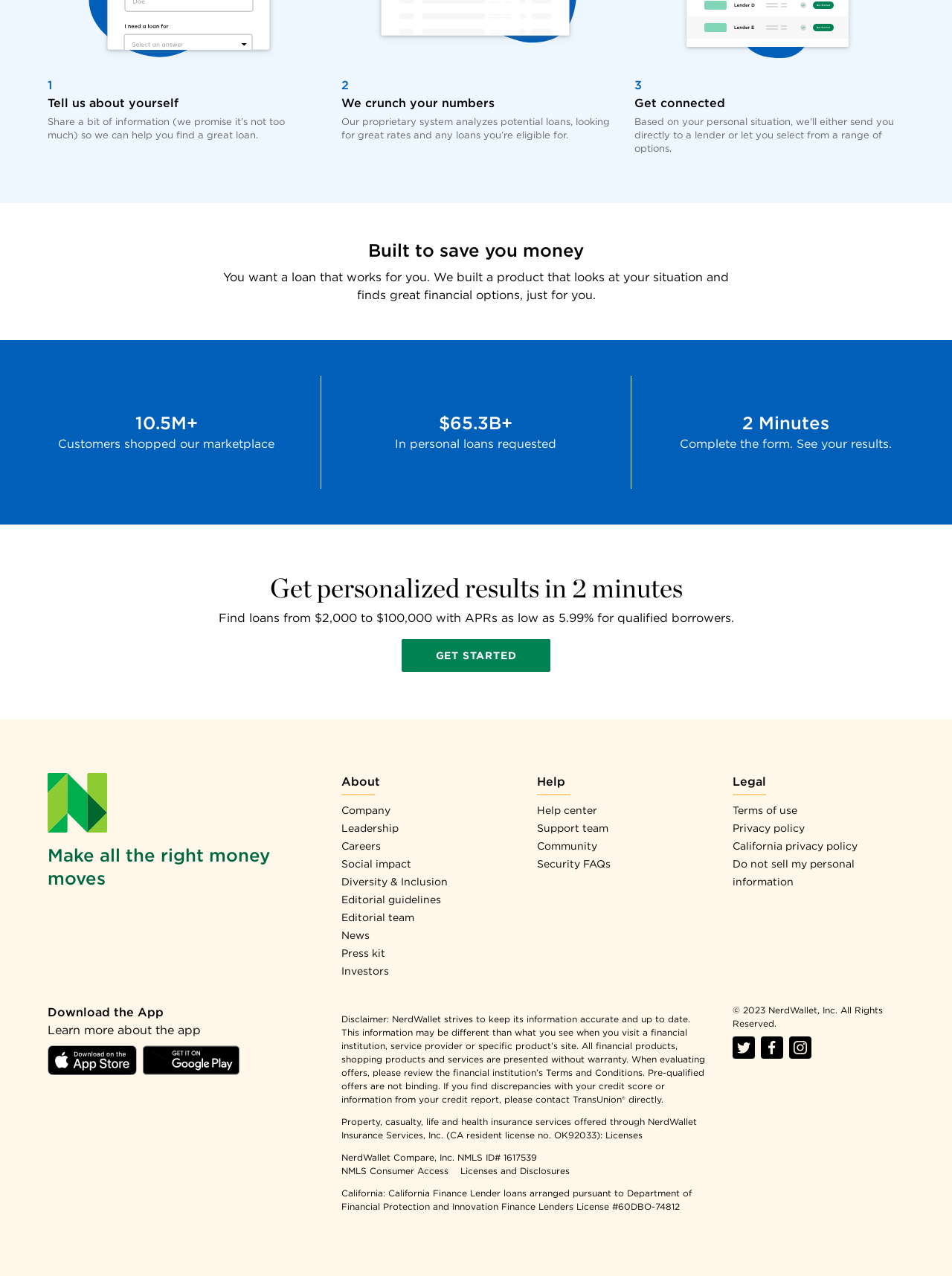Please mark the clickable region by giving the bounding box coordinates needed to complete this instruction: "Get started with loan application".

[0.422, 0.501, 0.578, 0.527]